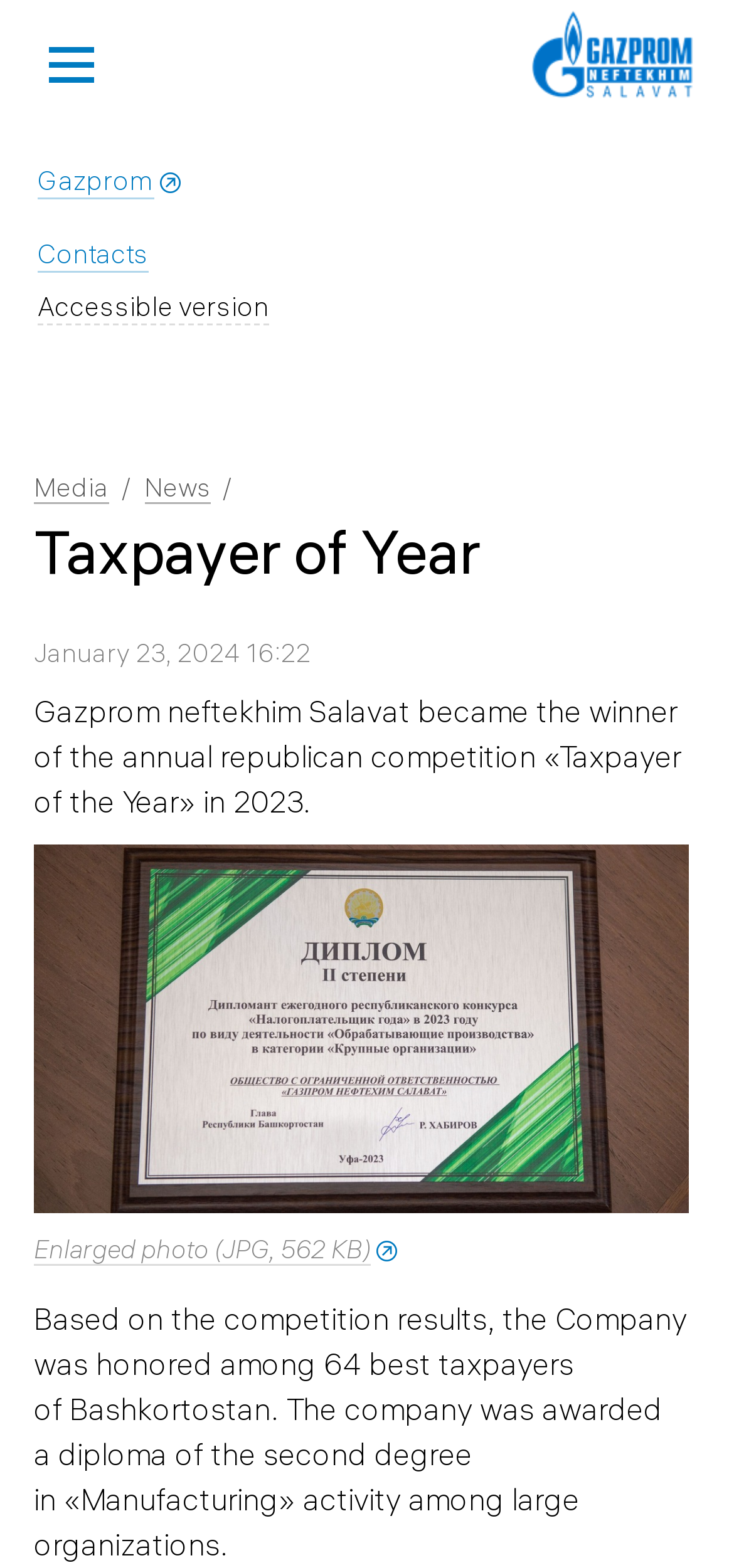What is the size of the enlarged photo?
We need a detailed and exhaustive answer to the question. Please elaborate.

The answer can be found in the link element with the text 'Enlarged photo (JPG, 562 KB)' which is a child of the link element with the text 'Taxpayer of Year'.